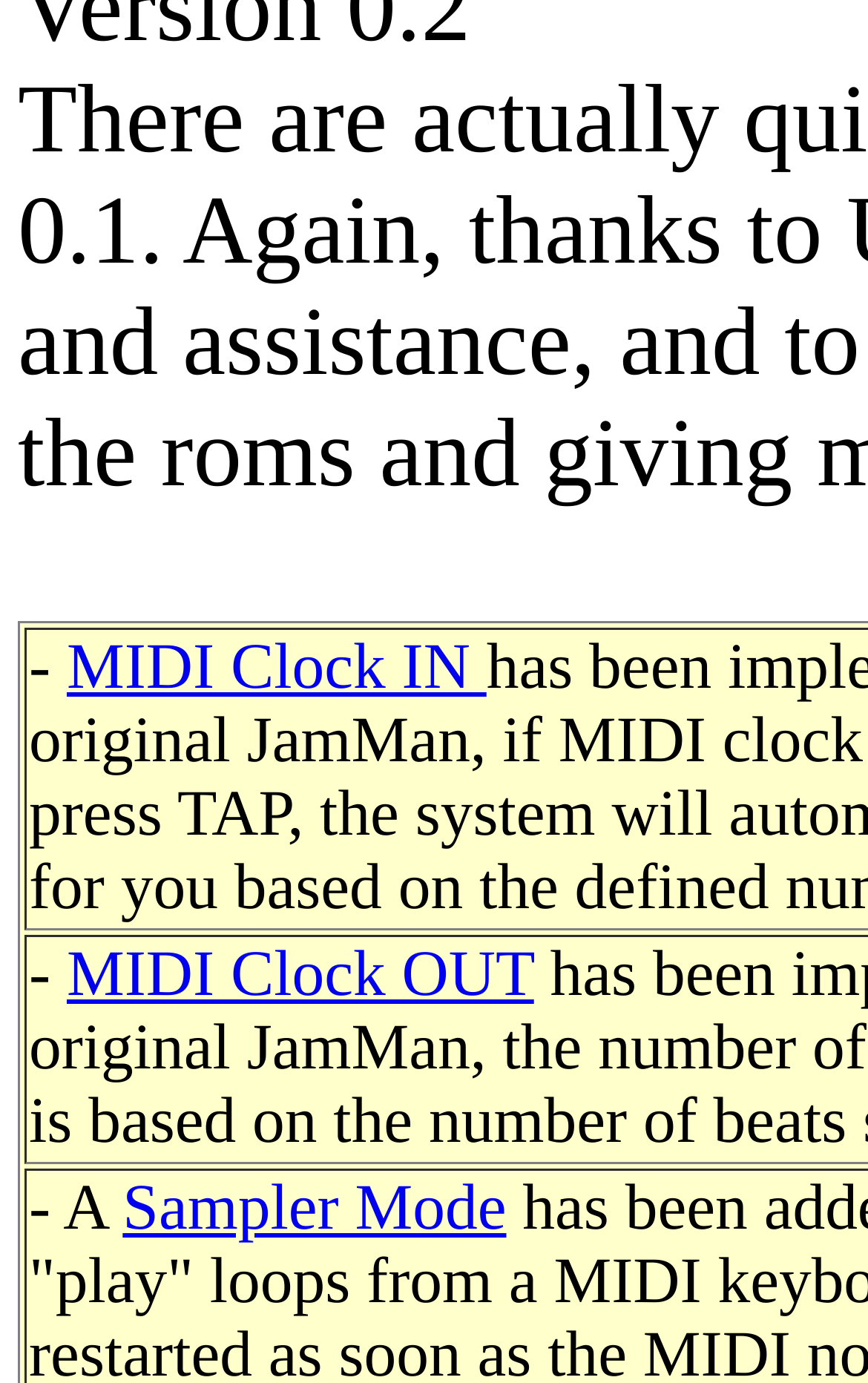Determine the bounding box coordinates of the UI element that matches the following description: "Sampler Mode". The coordinates should be four float numbers between 0 and 1 in the format [left, top, right, bottom].

[0.141, 0.848, 0.583, 0.9]